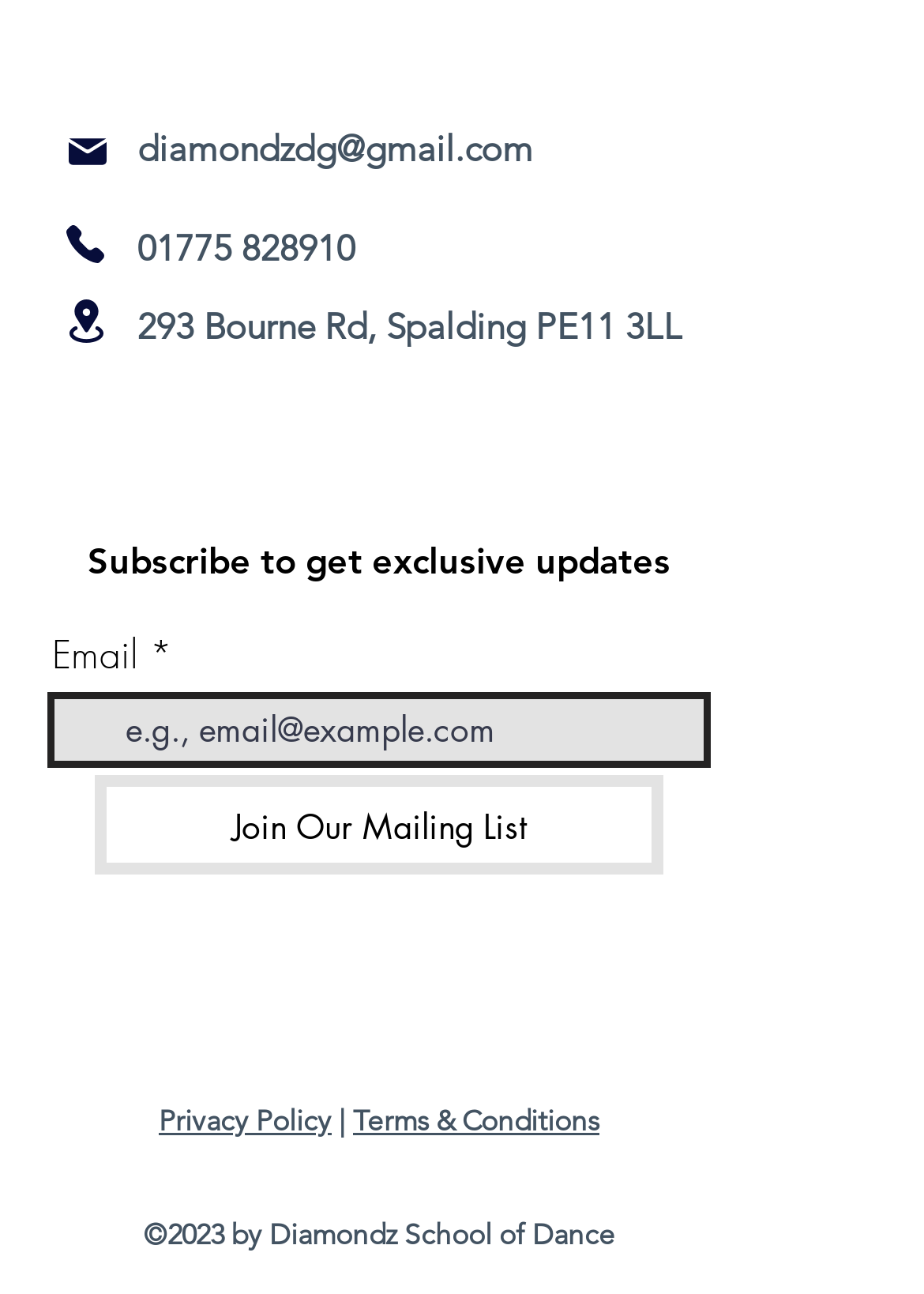Provide your answer to the question using just one word or phrase: What is the location of Diamondz School of Dance?

293 Bourne Rd, Spalding PE11 3LL